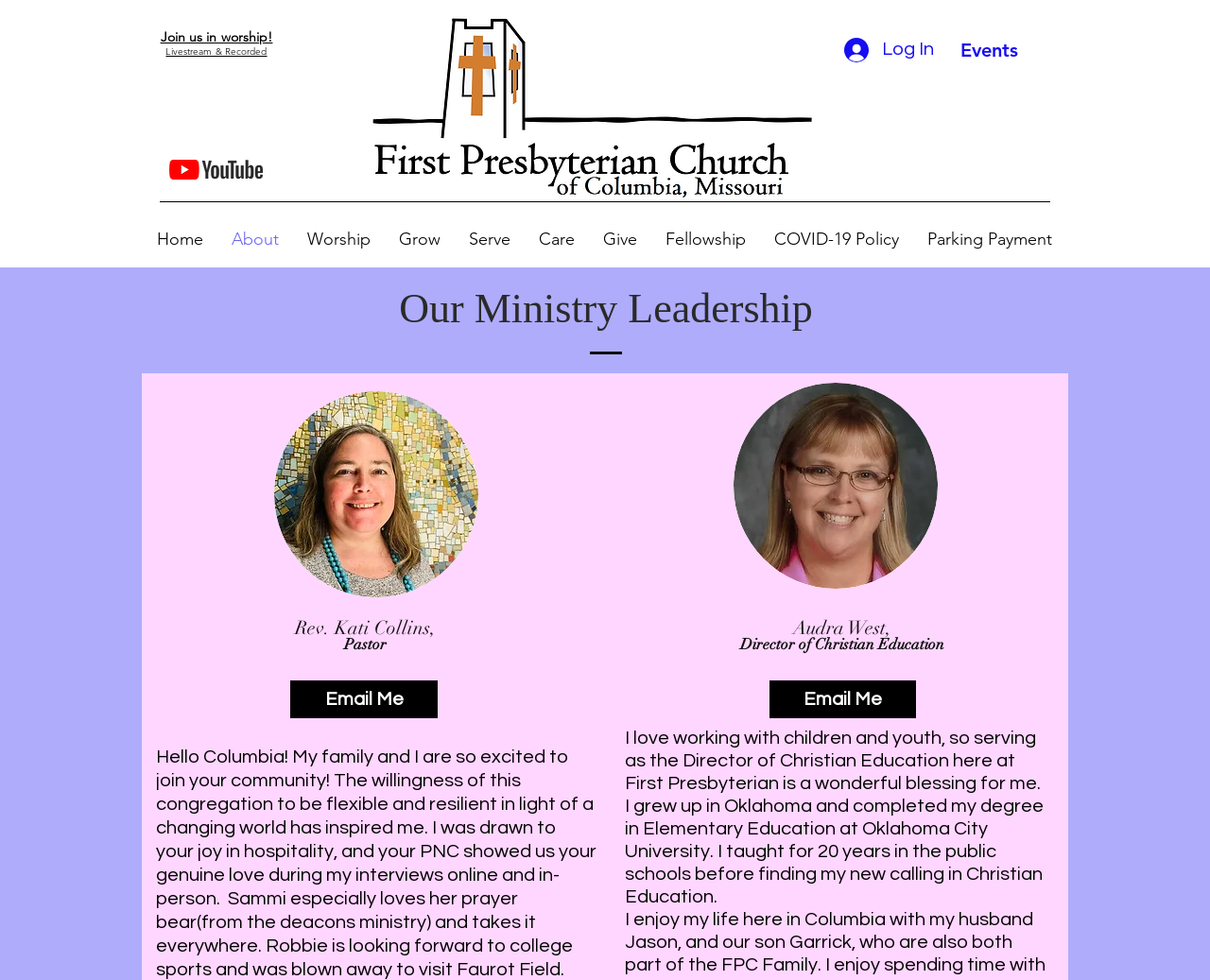Bounding box coordinates are given in the format (top-left x, top-left y, bottom-right x, bottom-right y). All values should be floating point numbers between 0 and 1. Provide the bounding box coordinate for the UI element described as: Care

[0.434, 0.205, 0.487, 0.284]